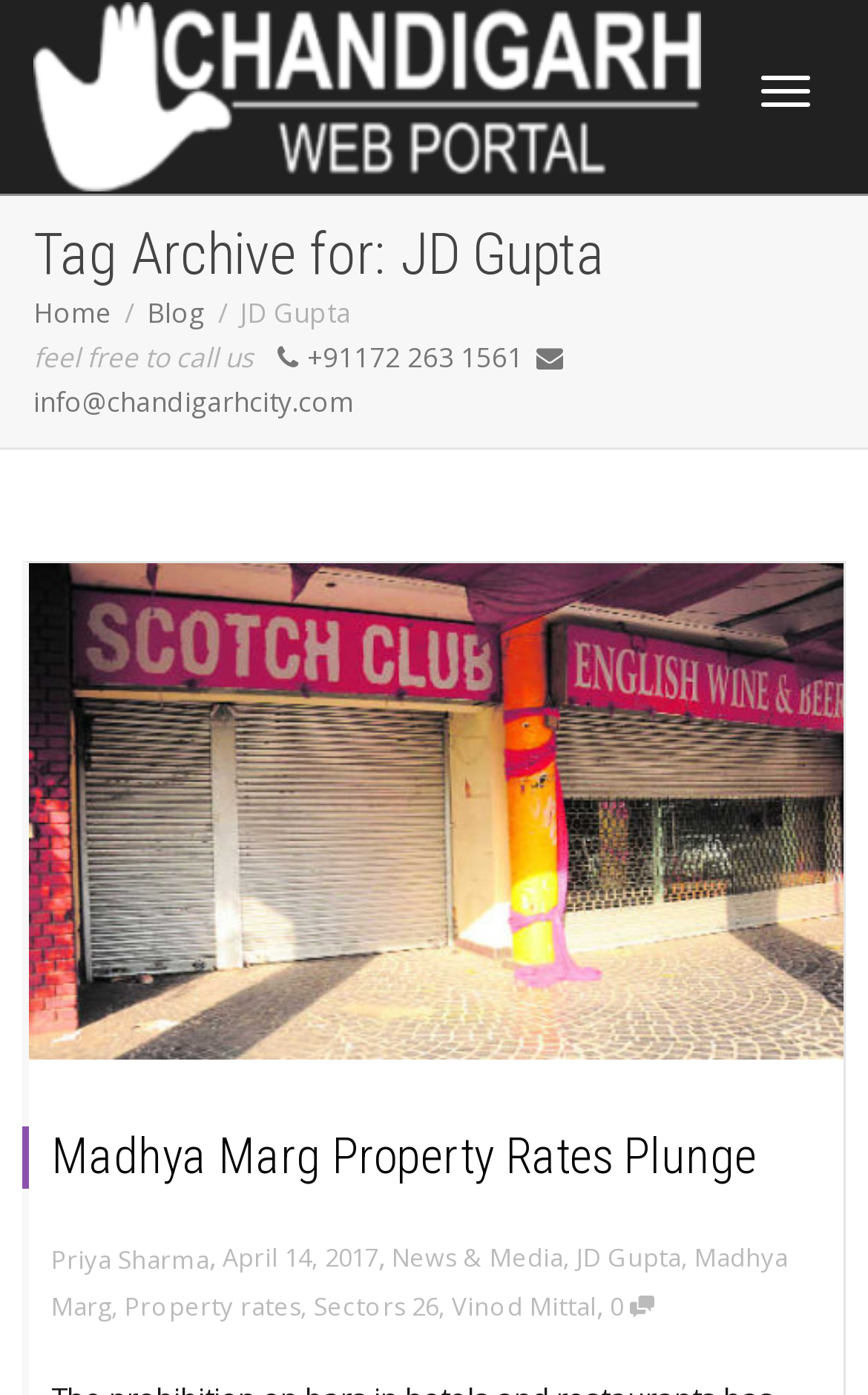Find the bounding box coordinates of the clickable element required to execute the following instruction: "Go to Home". Provide the coordinates as four float numbers between 0 and 1, i.e., [left, top, right, bottom].

[0.038, 0.211, 0.128, 0.238]